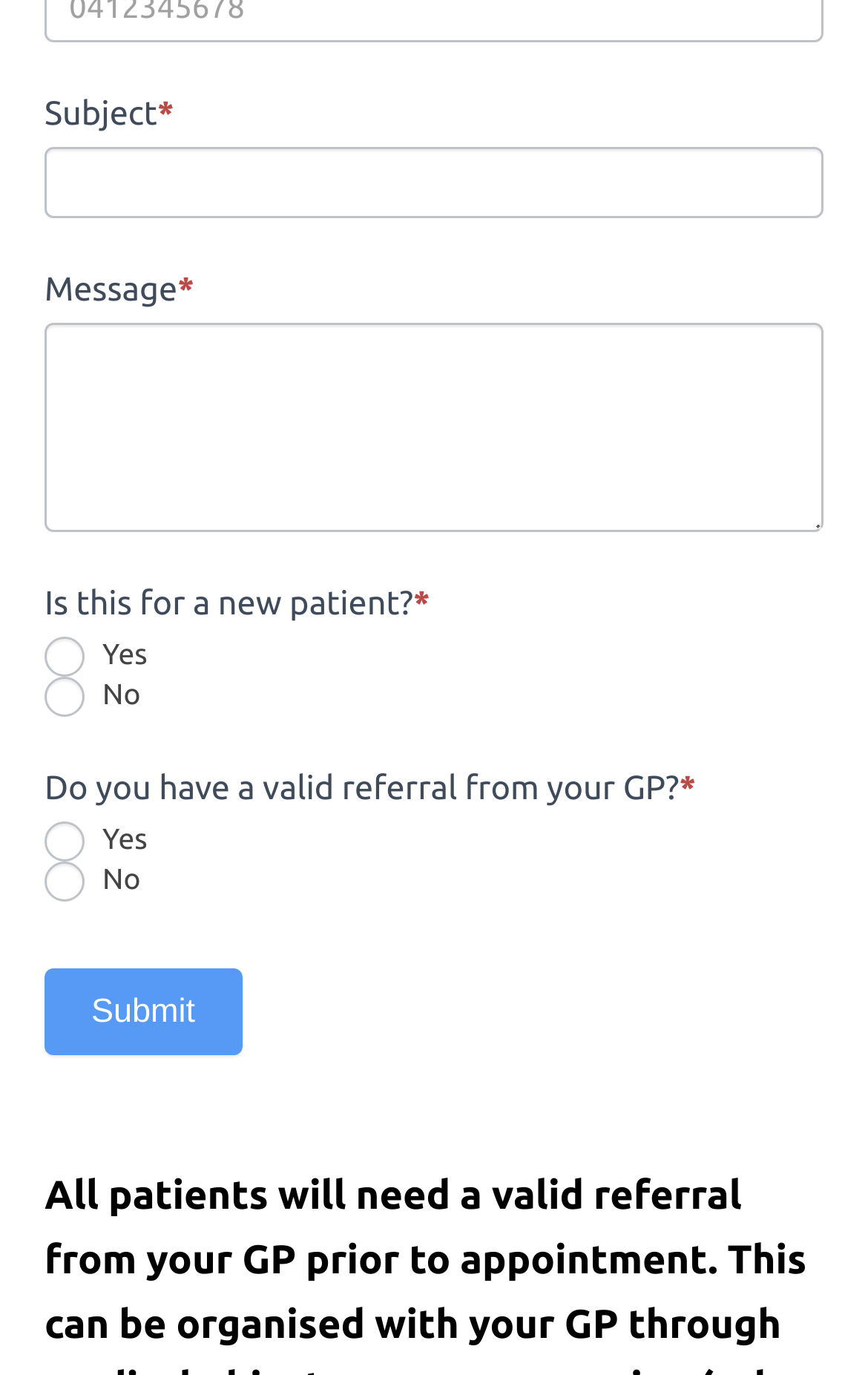Refer to the element description parent_node: Message* name="item_meta[5]" and identify the corresponding bounding box in the screenshot. Format the coordinates as (top-left x, top-left y, bottom-right x, bottom-right y) with values in the range of 0 to 1.

[0.051, 0.235, 0.949, 0.387]